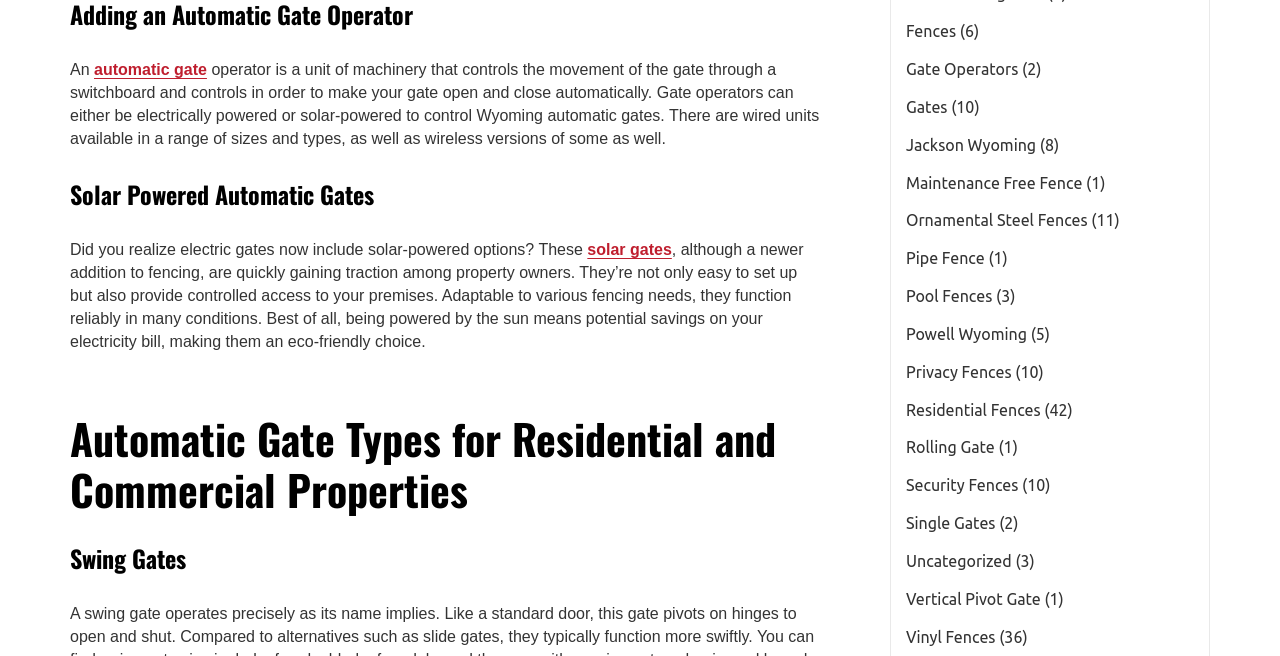How many types of fences are mentioned on the webpage?
Please answer the question as detailed as possible.

The webpage lists various types of fences, including Fences, Ornamental Steel Fences, Pipe Fence, Pool Fences, Privacy Fences, Residential Fences, Security Fences, Vinyl Fences, and others, totaling 11 types.